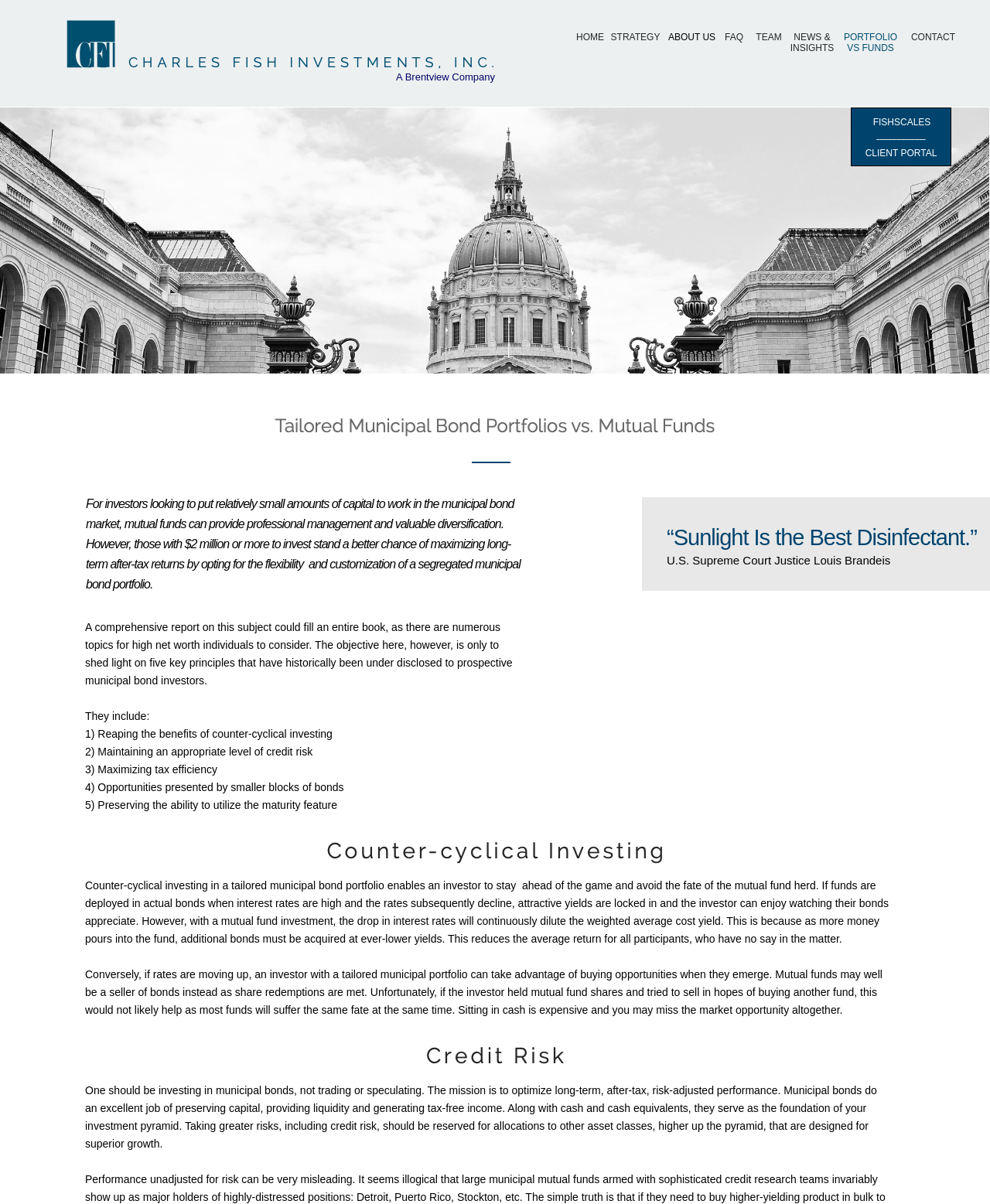Use a single word or phrase to answer the following:
What is the company name?

Charles Fish Investments, INC.